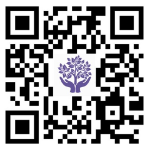Carefully observe the image and respond to the question with a detailed answer:
What is the purpose of the prompt below the QR code?

The prompt 'Scan QR Code to leave Google Review' is positioned below the QR code to encourage viewers to engage with the service and leave feedback about their experiences at the practice, fostering trust and community connection for the osteopathy clinic.